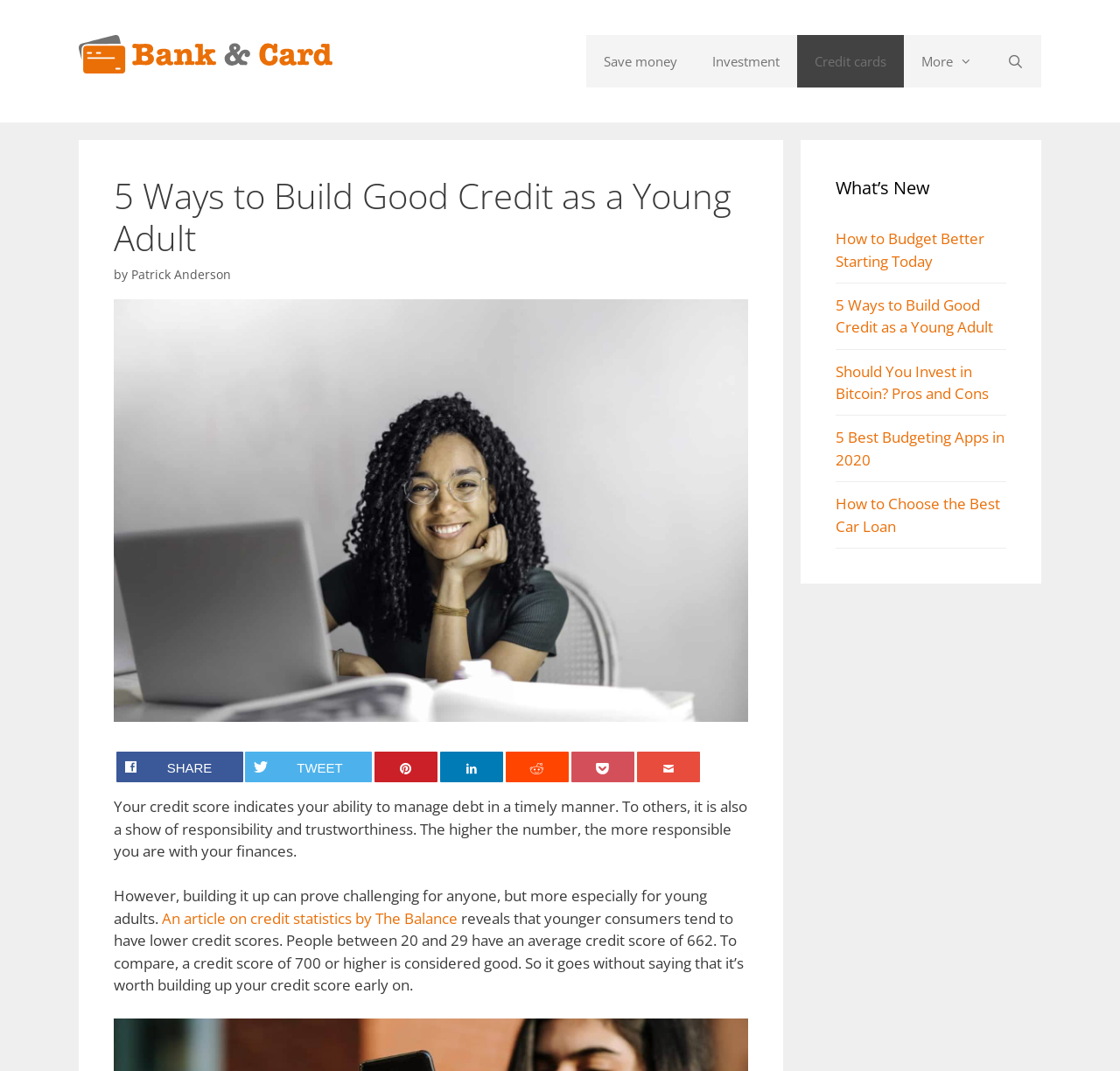What is the purpose of having a good credit score?
Use the image to give a comprehensive and detailed response to the question.

I understood the purpose of having a good credit score by reading the first paragraph, which states that a credit score indicates one's ability to manage debt in a timely manner and is also a show of responsibility and trustworthiness.